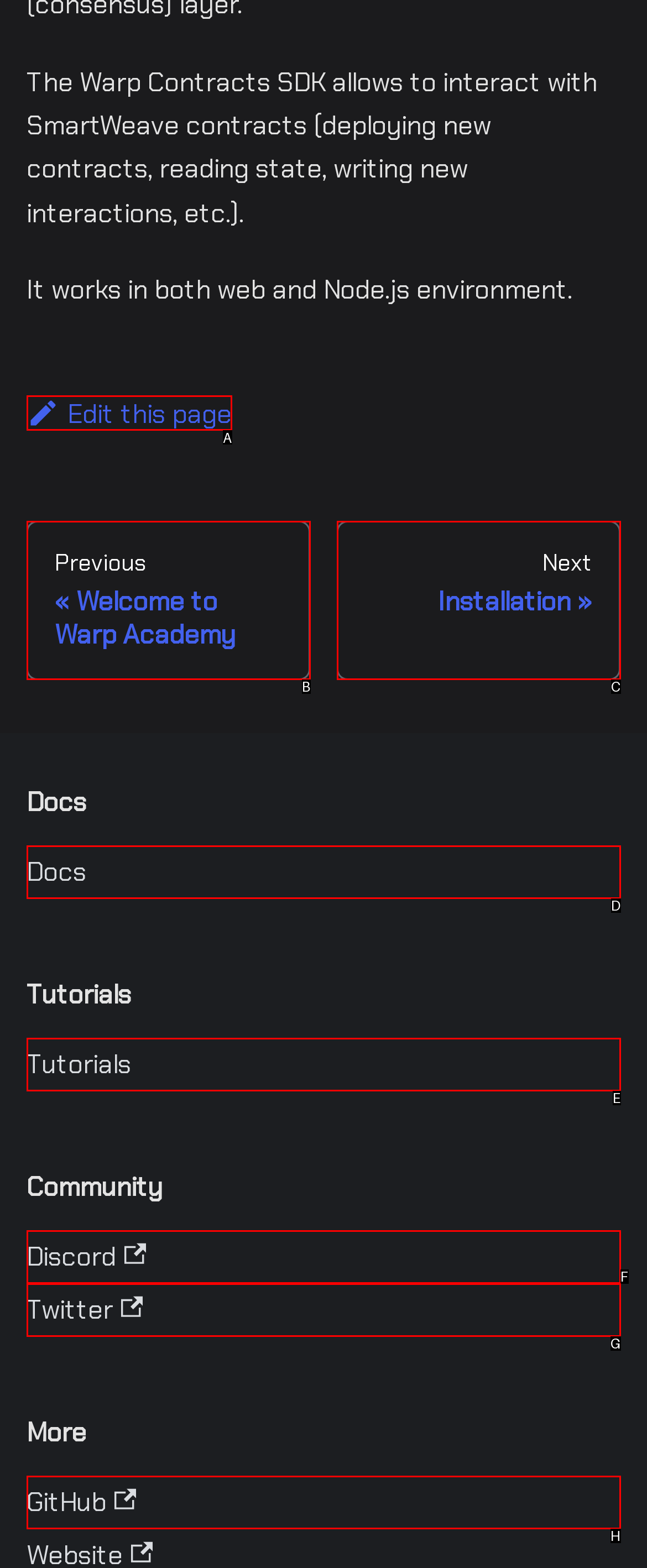Based on the element description: NextInstallation, choose the HTML element that matches best. Provide the letter of your selected option.

C